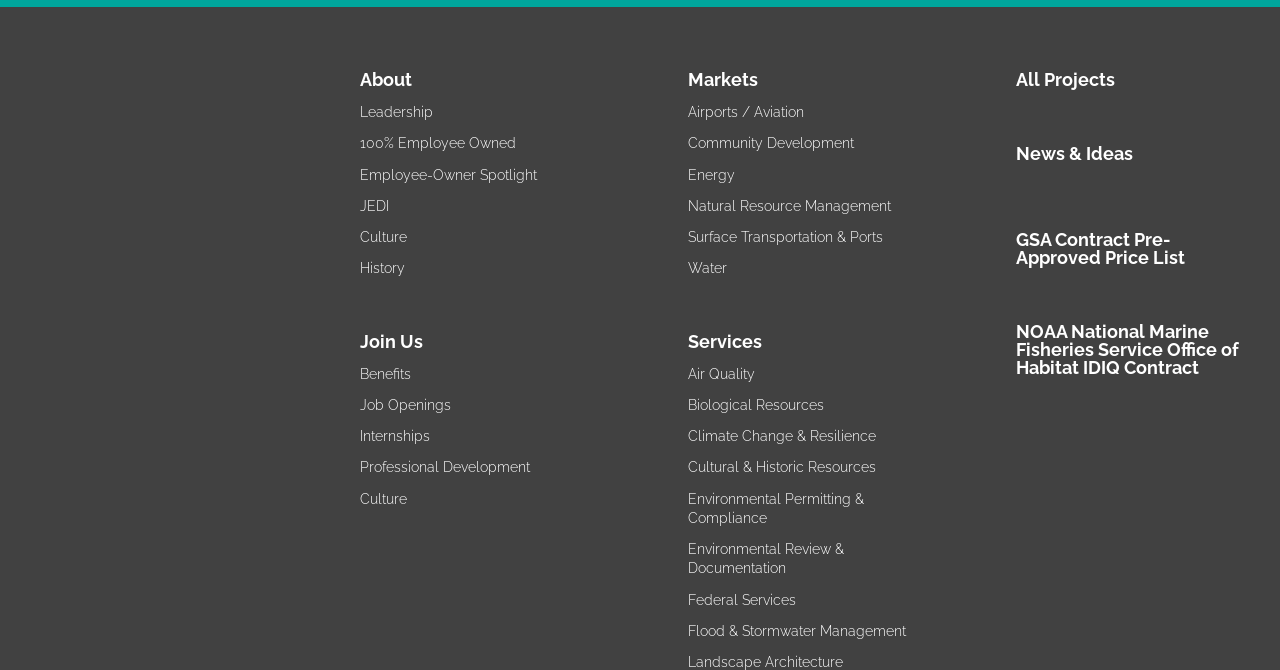What is the last link on the webpage?
Ensure your answer is thorough and detailed.

The last link on the webpage can be found by looking at all the links on the webpage and finding the last one, which is 'Landscape Architecture' under the 'Services' category.